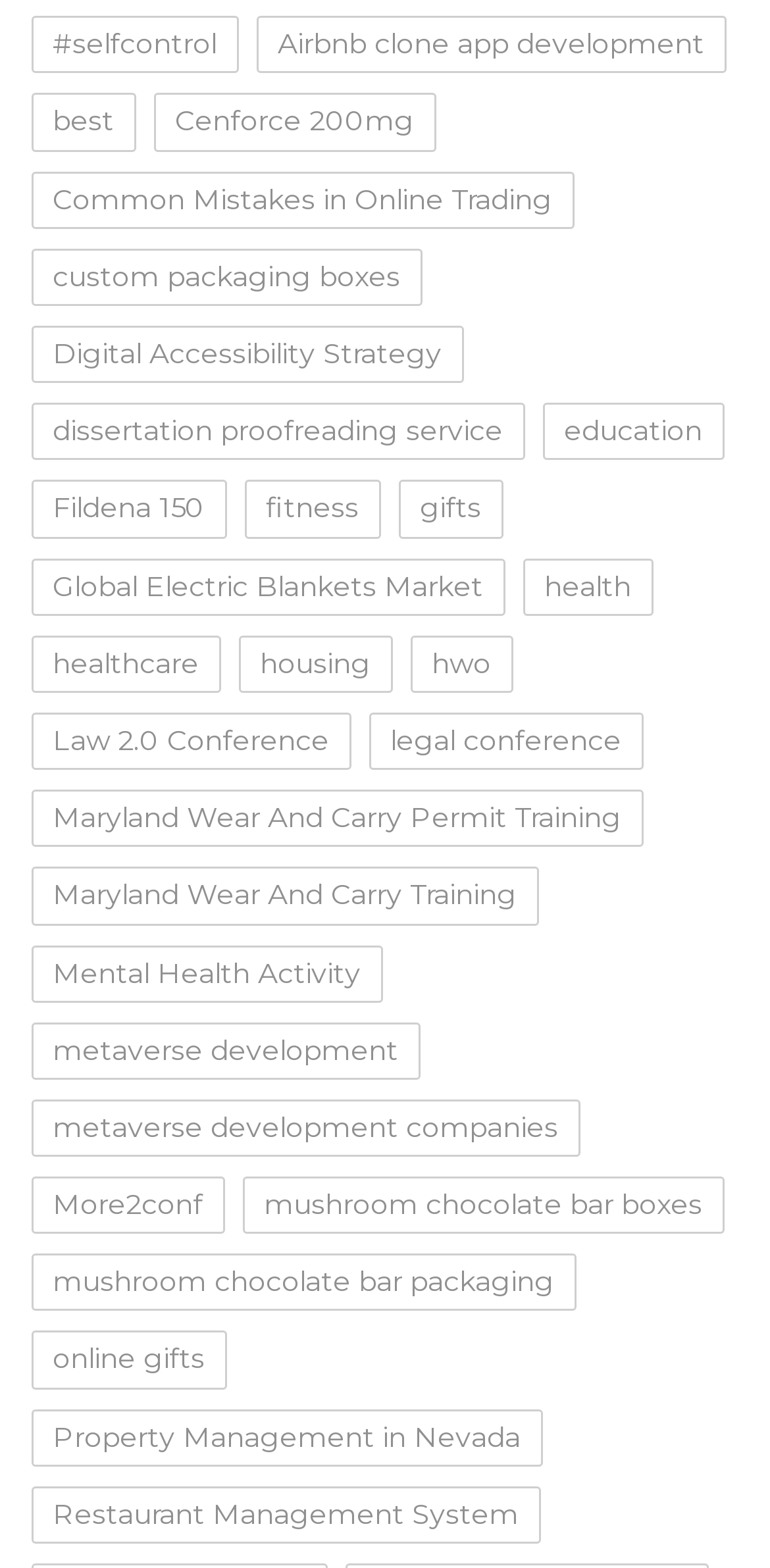Pinpoint the bounding box coordinates of the clickable area needed to execute the instruction: "click on self control link". The coordinates should be specified as four float numbers between 0 and 1, i.e., [left, top, right, bottom].

[0.04, 0.01, 0.309, 0.047]